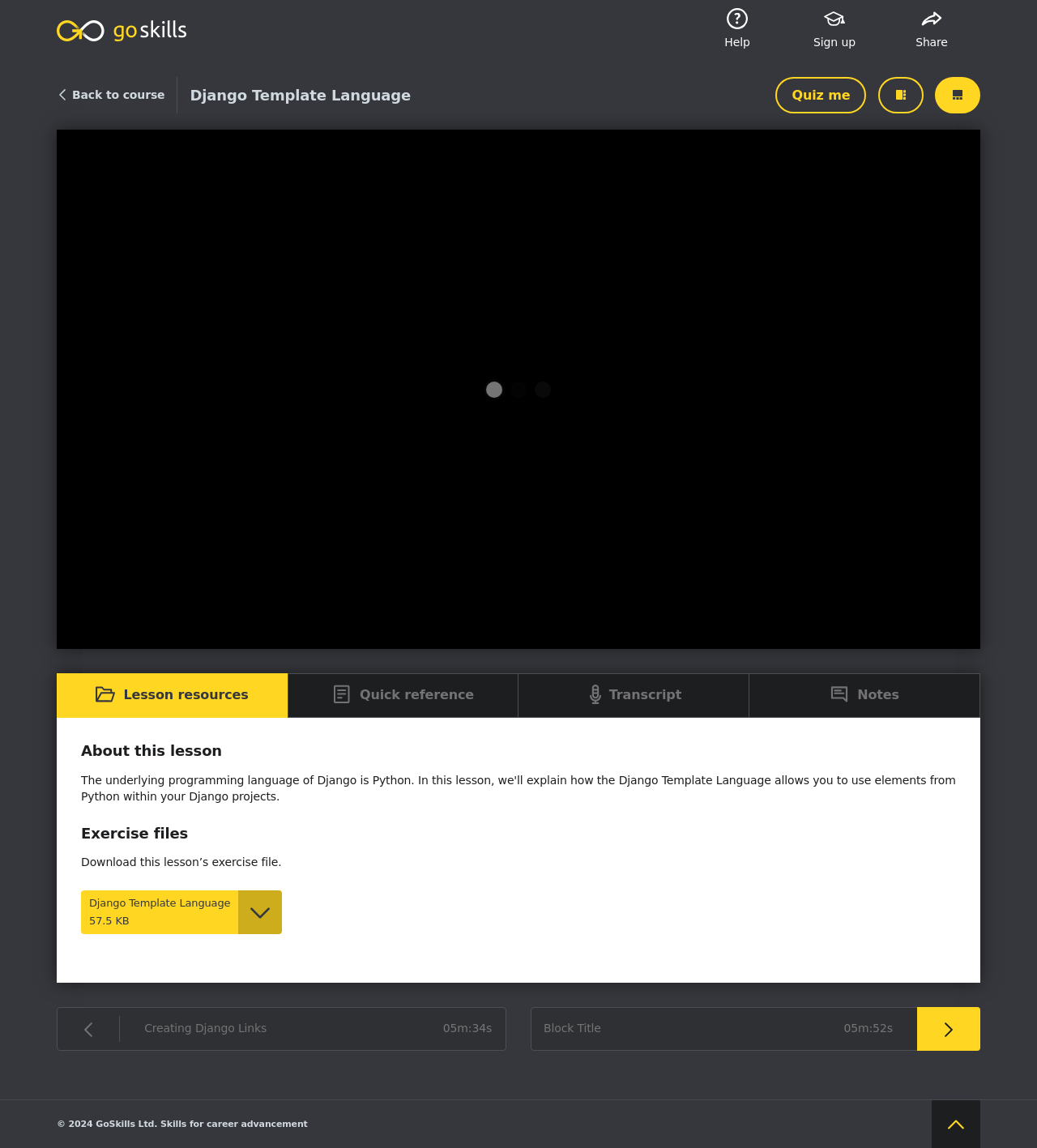Locate the bounding box coordinates of the element you need to click to accomplish the task described by this instruction: "Watch the 'Creating Django Links' video".

[0.055, 0.878, 0.488, 0.916]